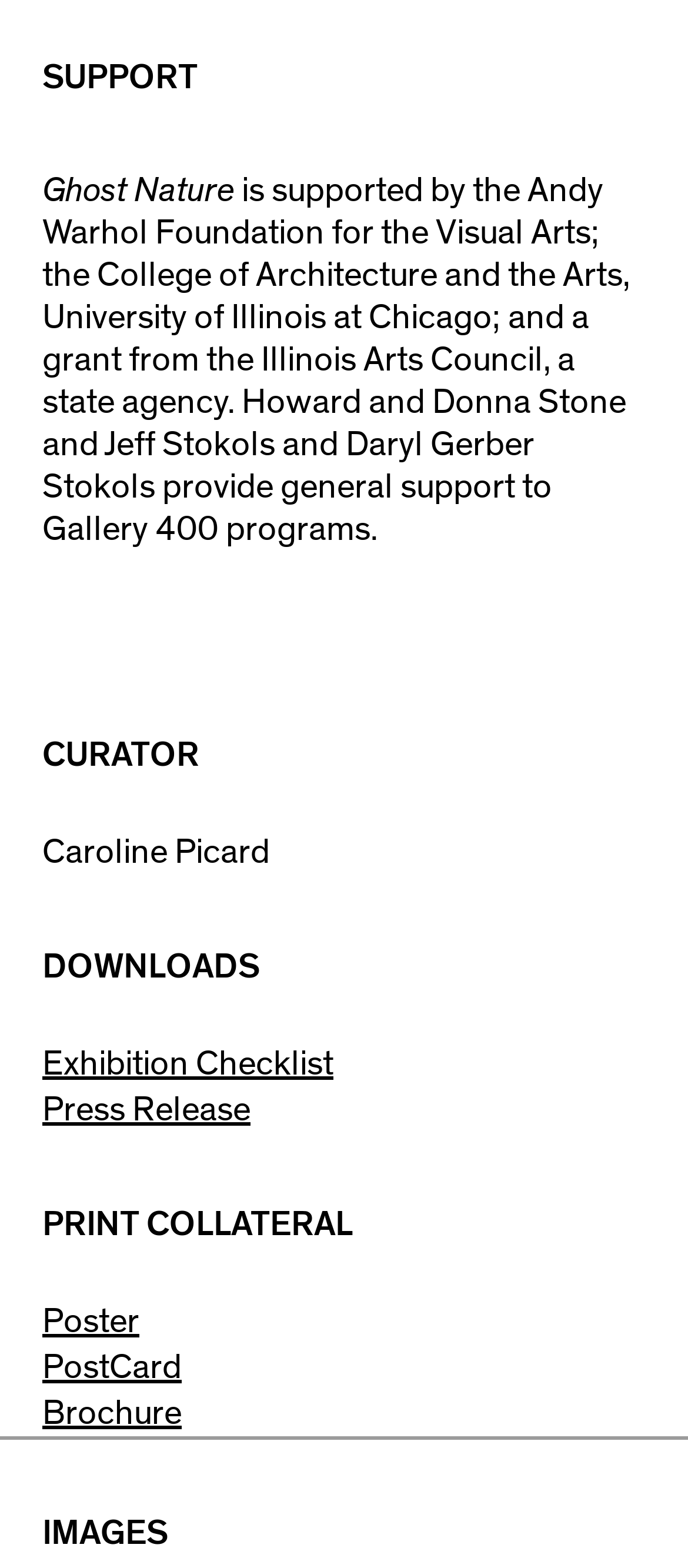What is the name of the foundation that supports the exhibition?
From the image, respond with a single word or phrase.

Andy Warhol Foundation